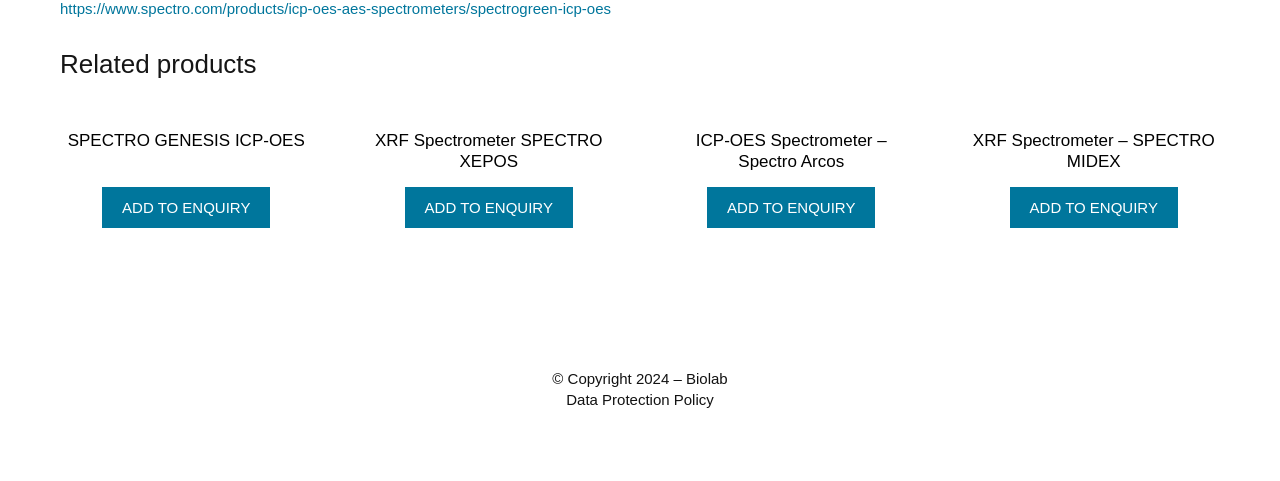Please respond to the question using a single word or phrase:
What is the name of the company mentioned at the bottom?

Biolab